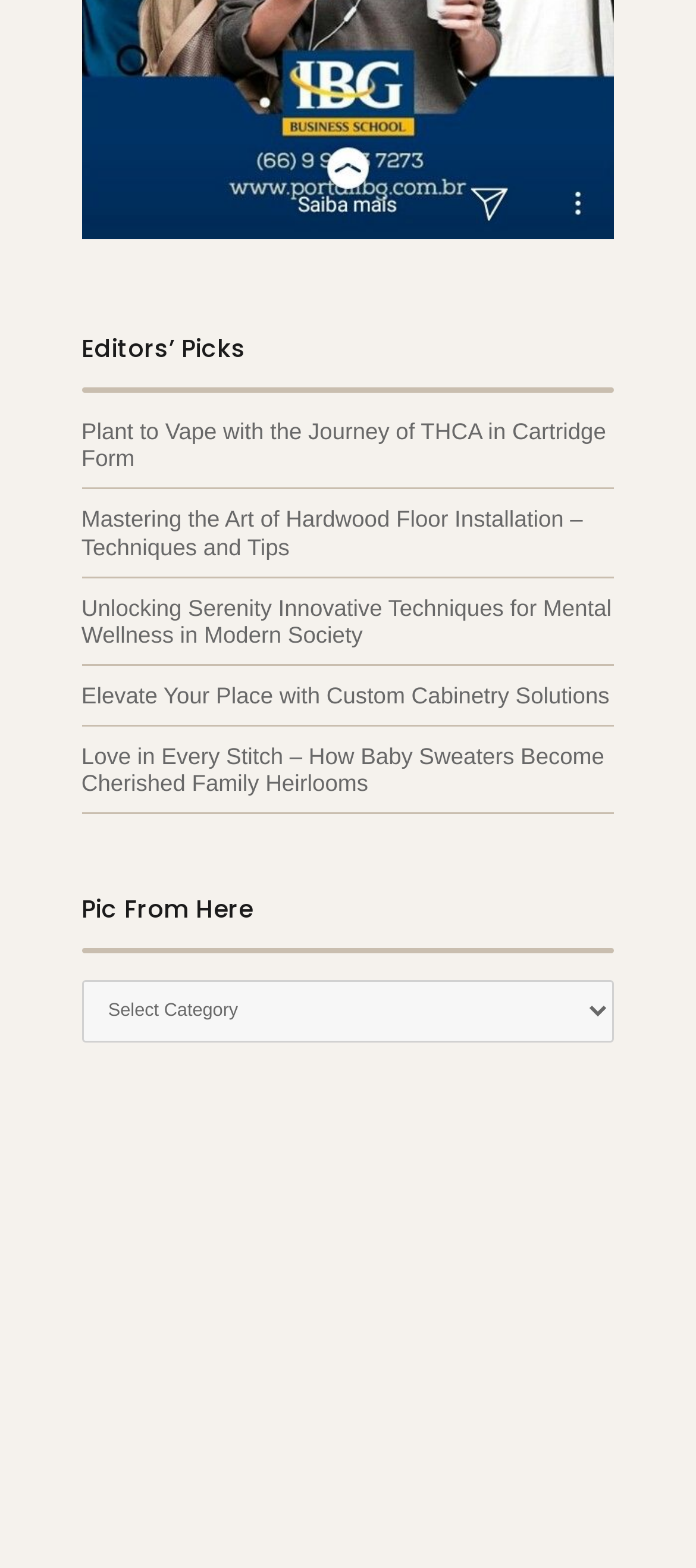What is the title of the second section?
Look at the image and respond with a one-word or short-phrase answer.

Pic From Here